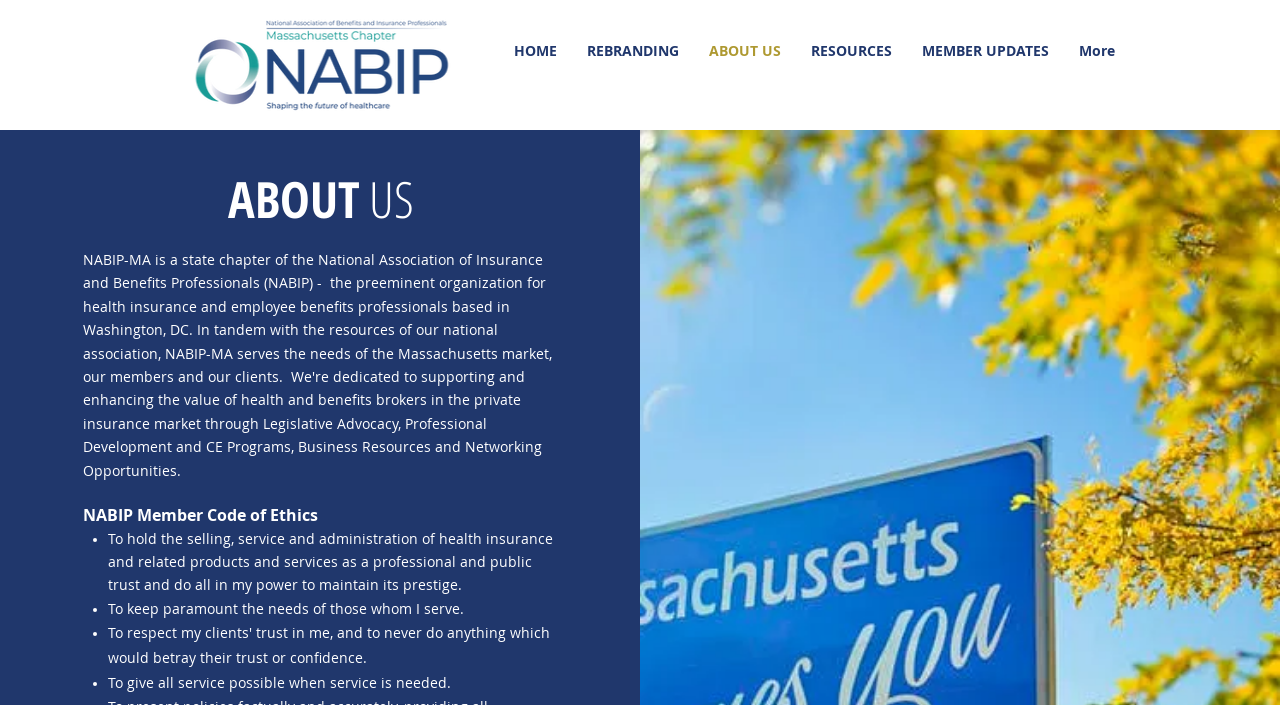Kindly respond to the following question with a single word or a brief phrase: 
What is the second principle of the Member Code of Ethics?

To keep paramount the needs of those whom I serve